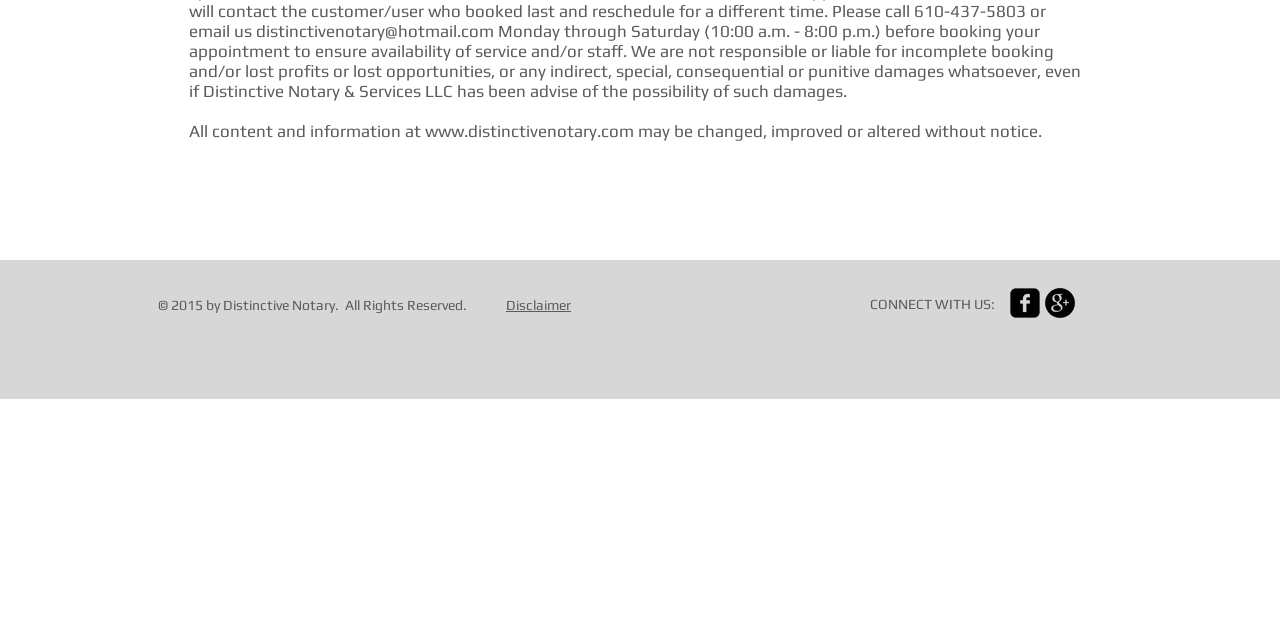Using the provided element description: "distinctivenotary@hotmail.com", identify the bounding box coordinates. The coordinates should be four floats between 0 and 1 in the order [left, top, right, bottom].

[0.2, 0.033, 0.386, 0.064]